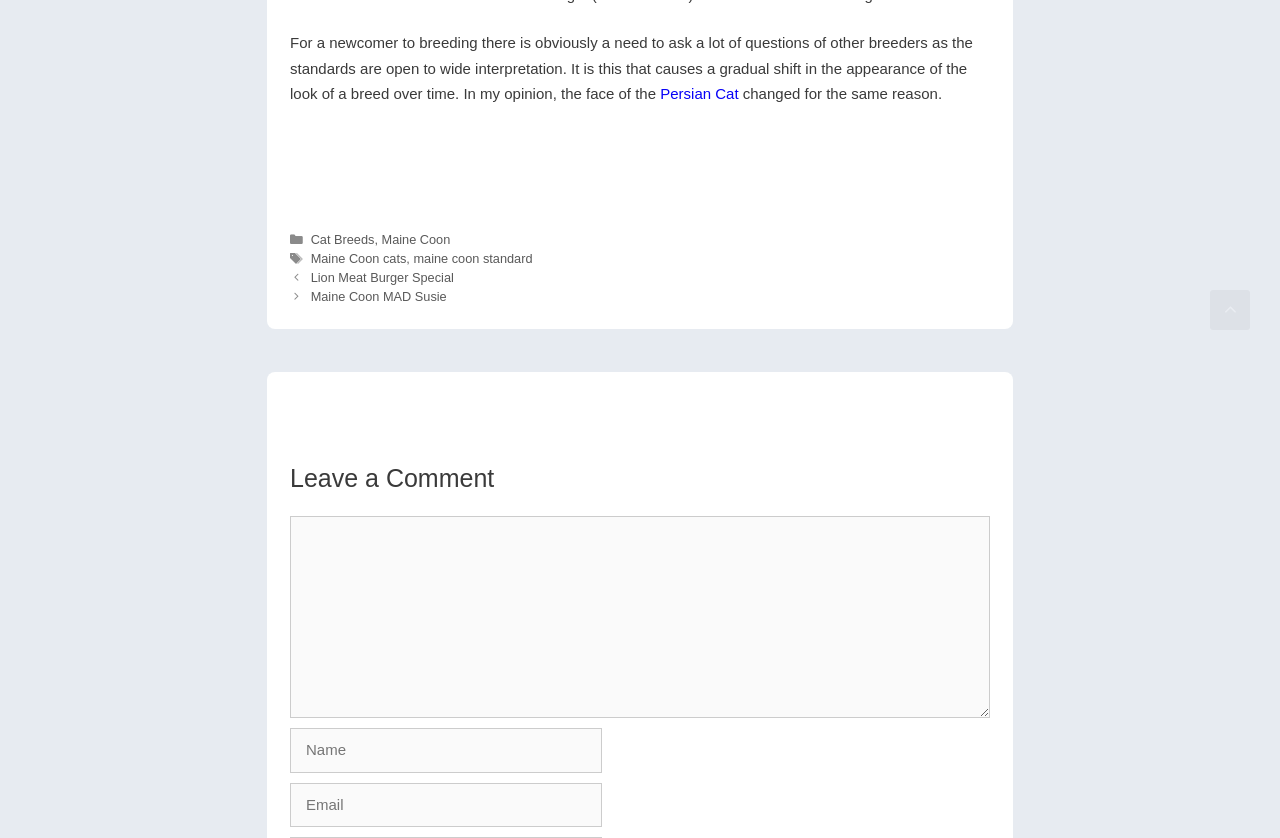Identify the bounding box coordinates for the element that needs to be clicked to fulfill this instruction: "Enter your name". Provide the coordinates in the format of four float numbers between 0 and 1: [left, top, right, bottom].

[0.227, 0.869, 0.47, 0.922]